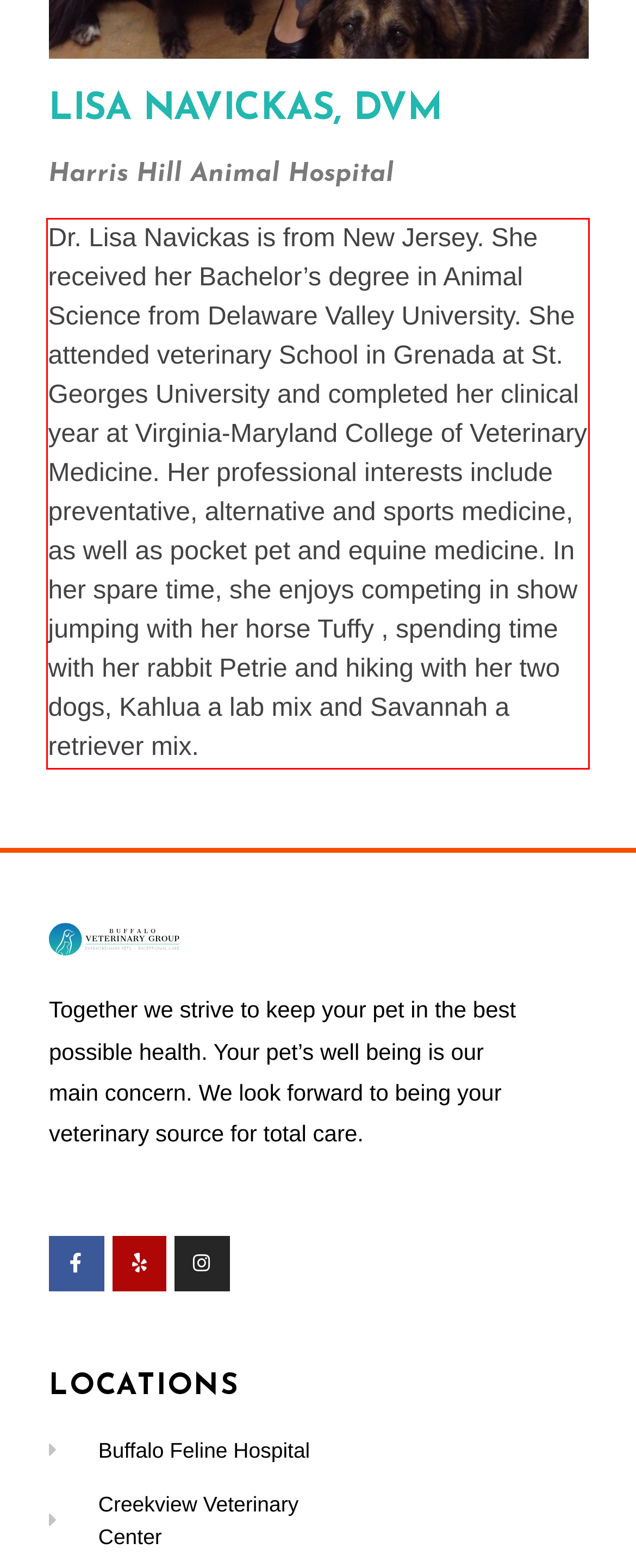Identify and extract the text within the red rectangle in the screenshot of the webpage.

Dr. Lisa Navickas is from New Jersey. She received her Bachelor’s degree in Animal Science from Delaware Valley University. She attended veterinary School in Grenada at St. Georges University and completed her clinical year at Virginia-Maryland College of Veterinary Medicine. Her professional interests include preventative, alternative and sports medicine, as well as pocket pet and equine medicine. In her spare time, she enjoys competing in show jumping with her horse Tuffy , spending time with her rabbit Petrie and hiking with her two dogs, Kahlua a lab mix and Savannah a retriever mix.